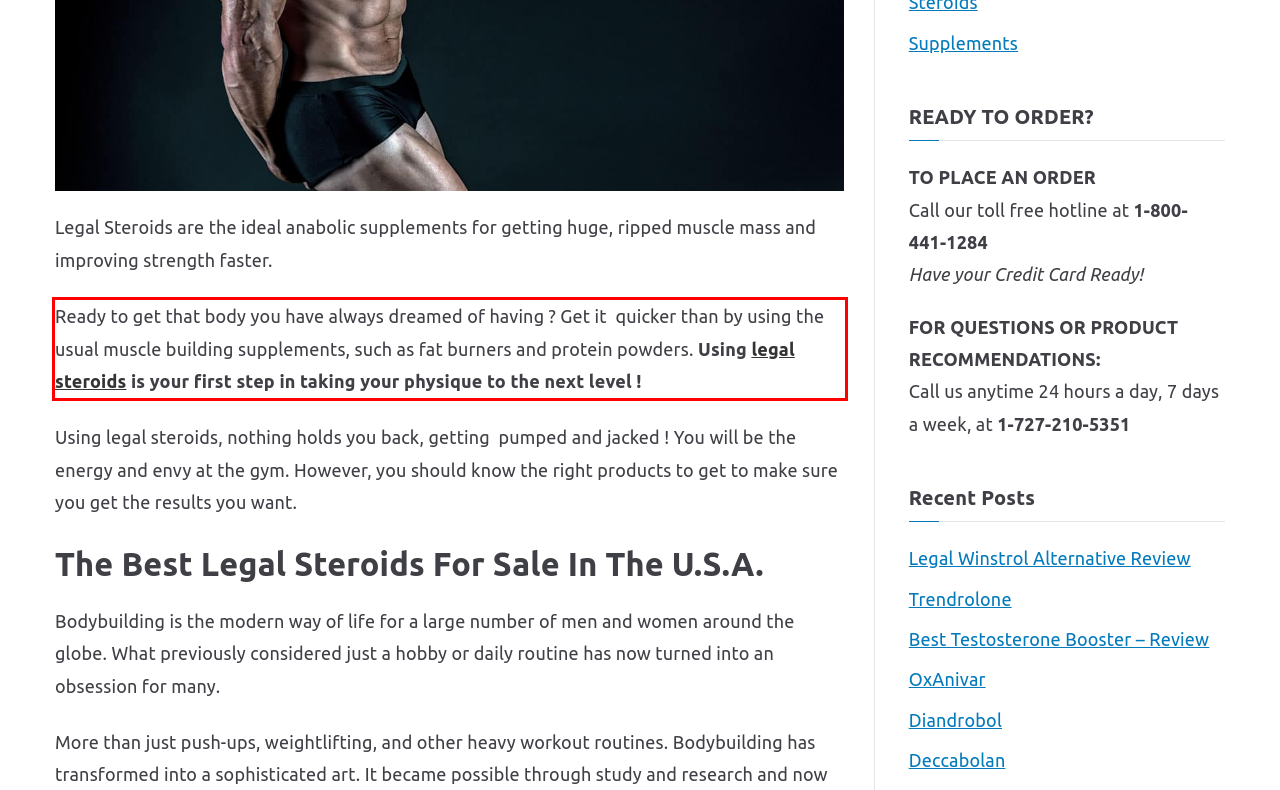You are provided with a screenshot of a webpage containing a red bounding box. Please extract the text enclosed by this red bounding box.

Ready to get that body you have always dreamed of having ? Get it quicker than by using the usual muscle building supplements, such as fat burners and protein powders. Using legal steroids is your first step in taking your physique to the next level !